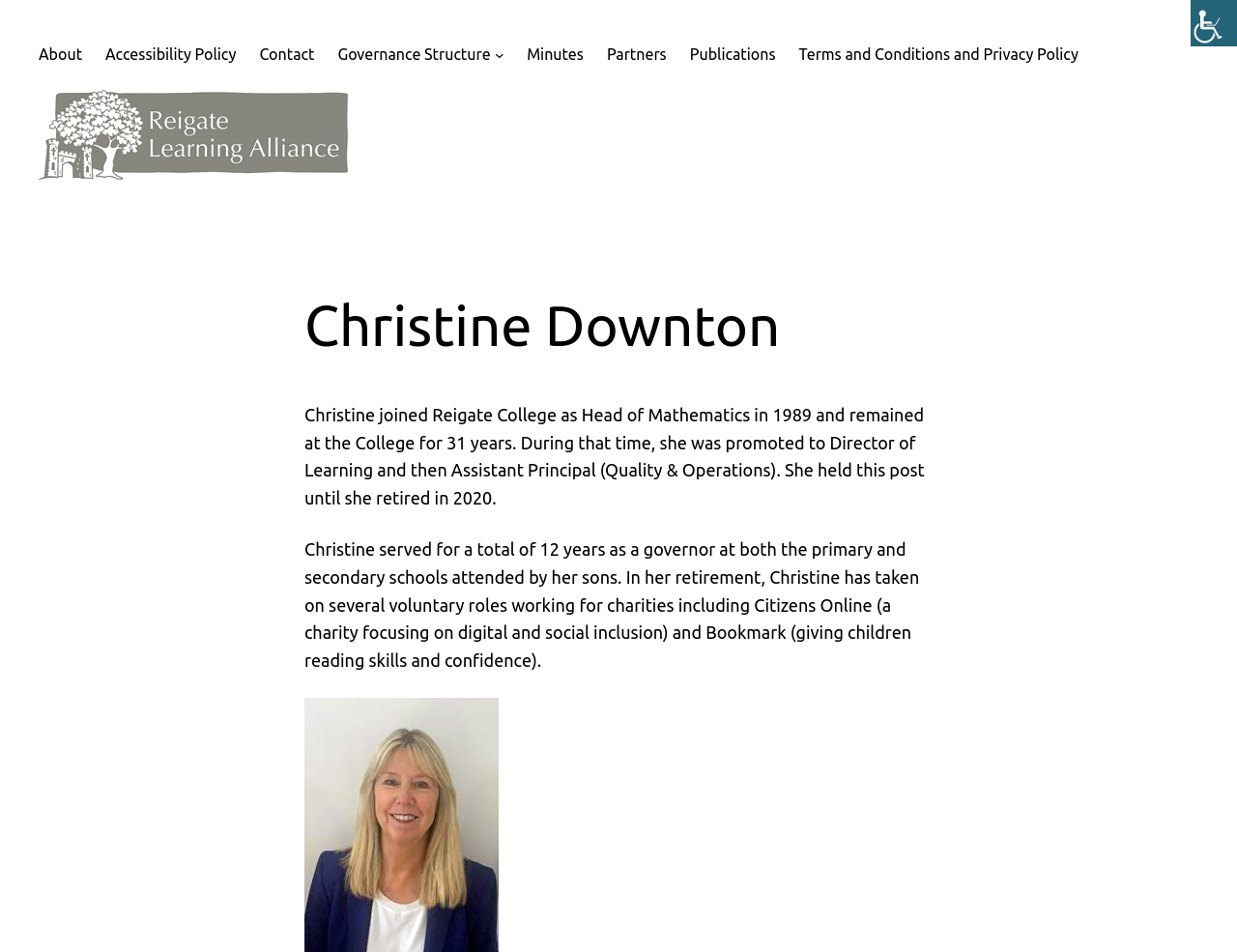What charity does Christine work for in her retirement?
Please provide a single word or phrase as your answer based on the image.

Citizens Online